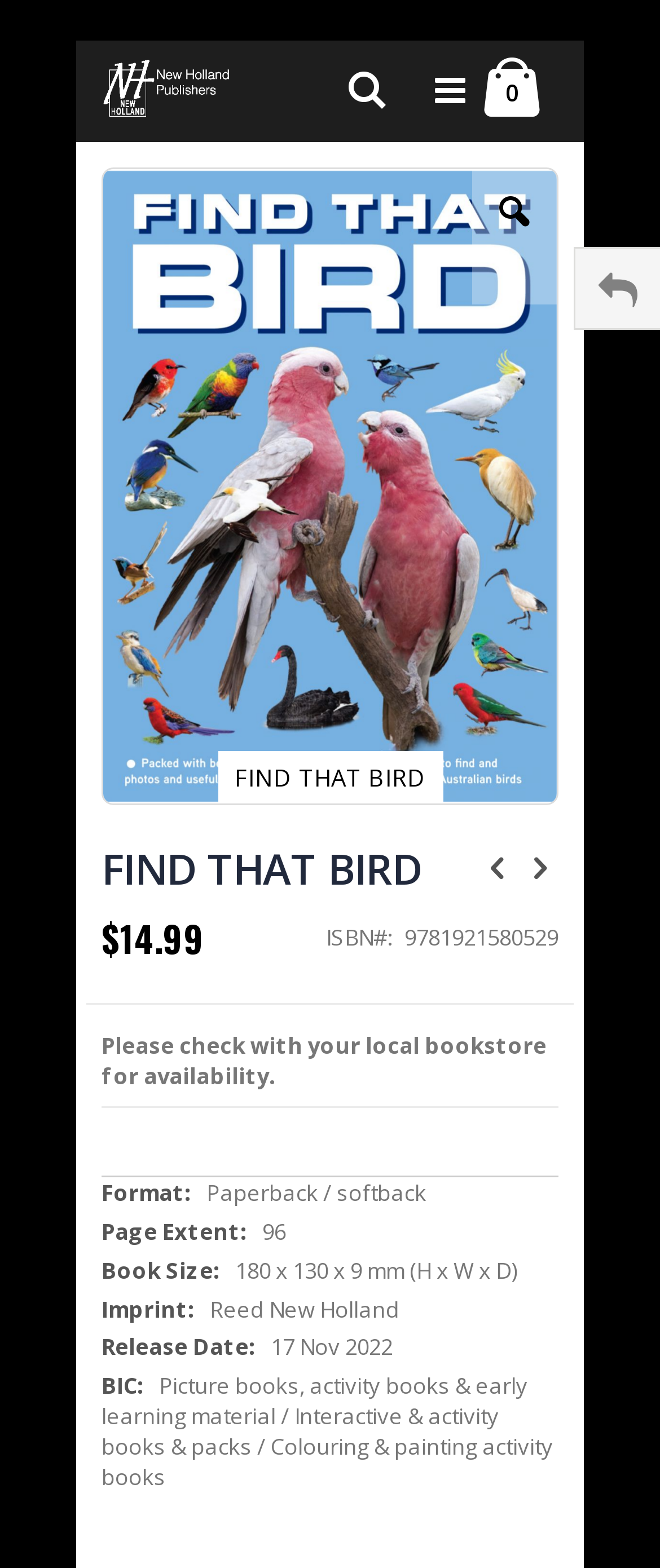Identify the main heading from the webpage and provide its text content.

FIND THAT BIRD